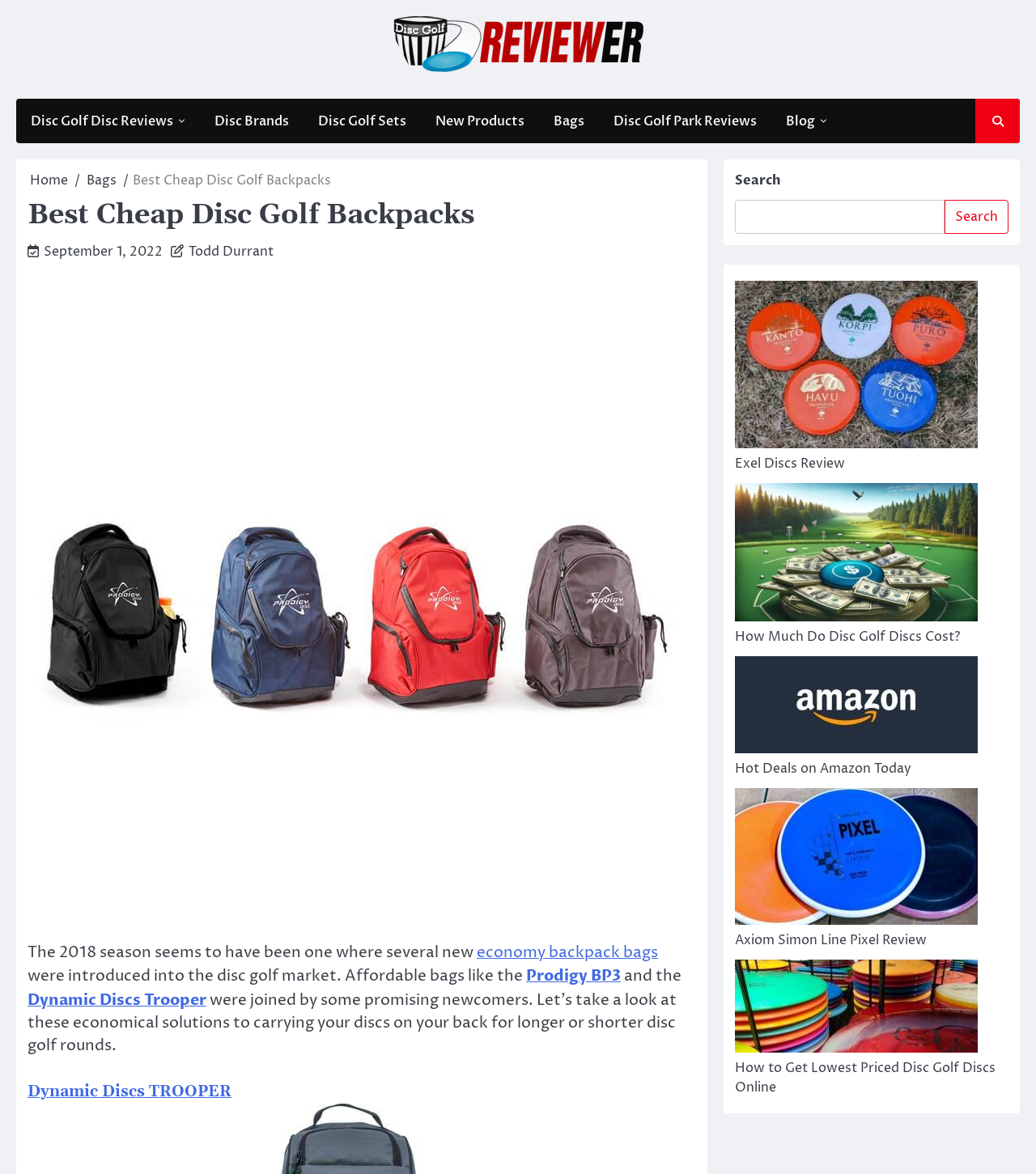What are the other topics discussed on this website?
Please provide a single word or phrase based on the screenshot.

Disc Golf Disc Reviews, Disc Brands, etc.